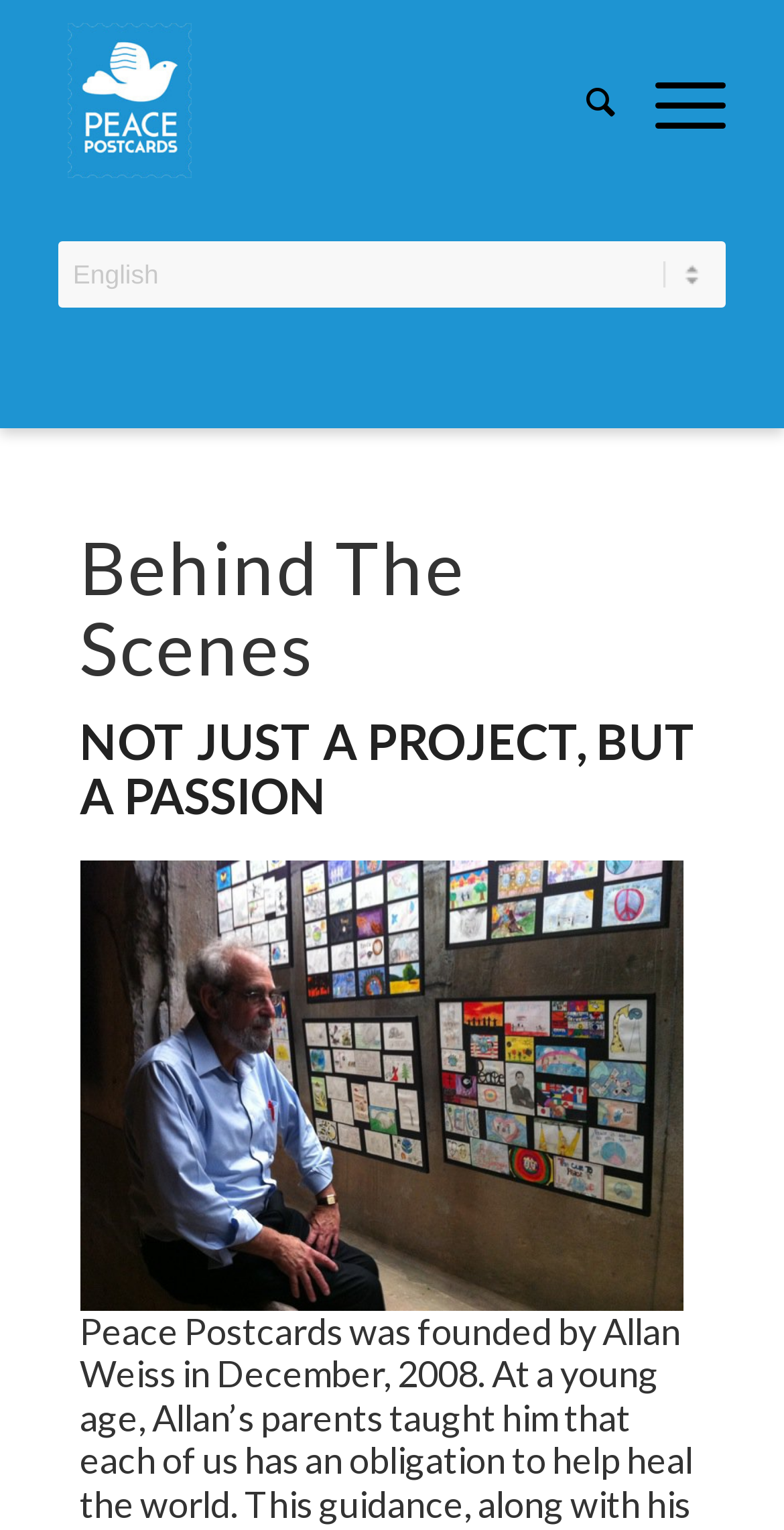What is the purpose of the combobox? Using the information from the screenshot, answer with a single word or phrase.

Select Language